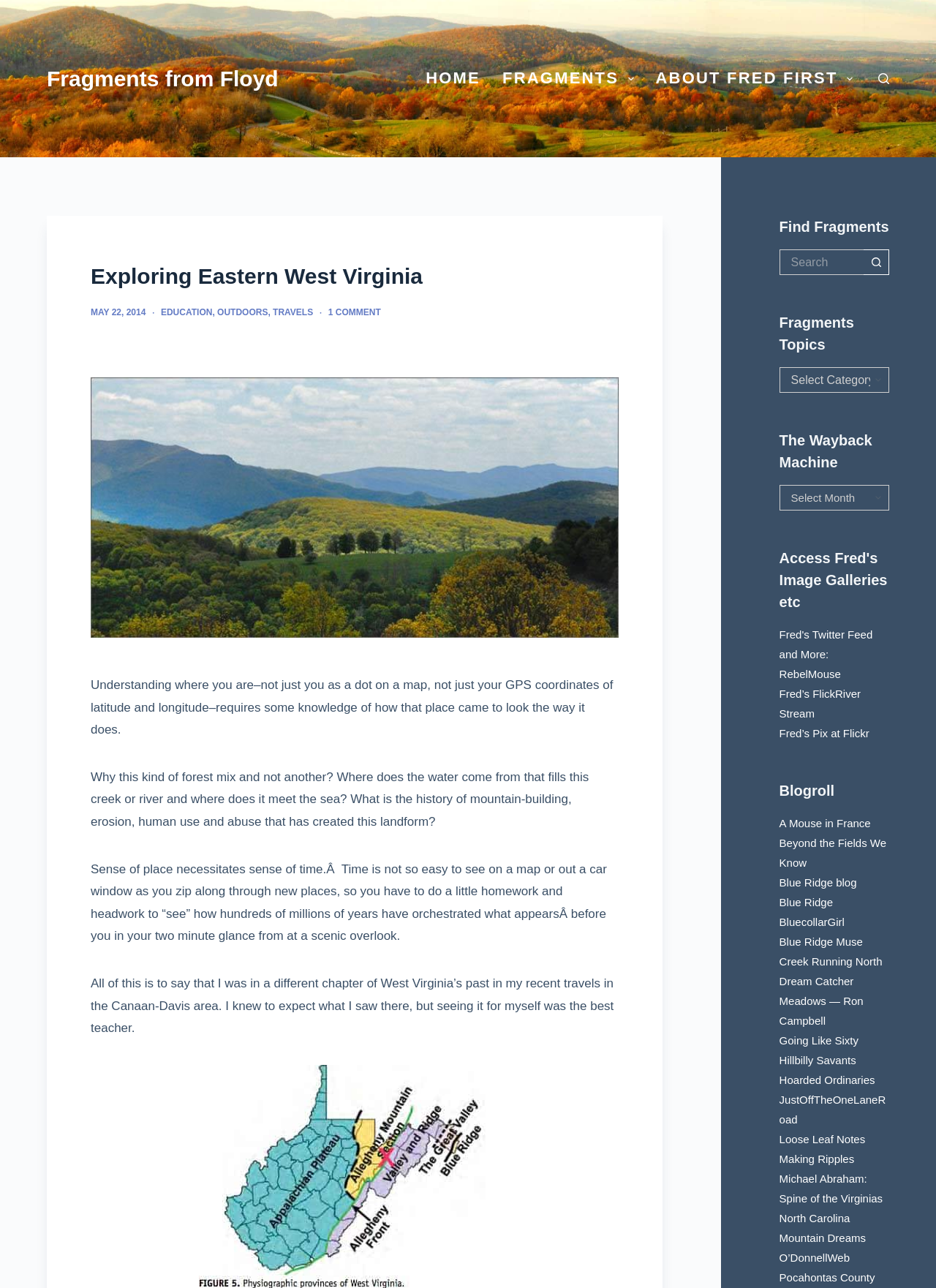Can you identify the bounding box coordinates of the clickable region needed to carry out this instruction: 'Select a topic from the 'Fragments Topics' dropdown'? The coordinates should be four float numbers within the range of 0 to 1, stated as [left, top, right, bottom].

[0.833, 0.285, 0.95, 0.305]